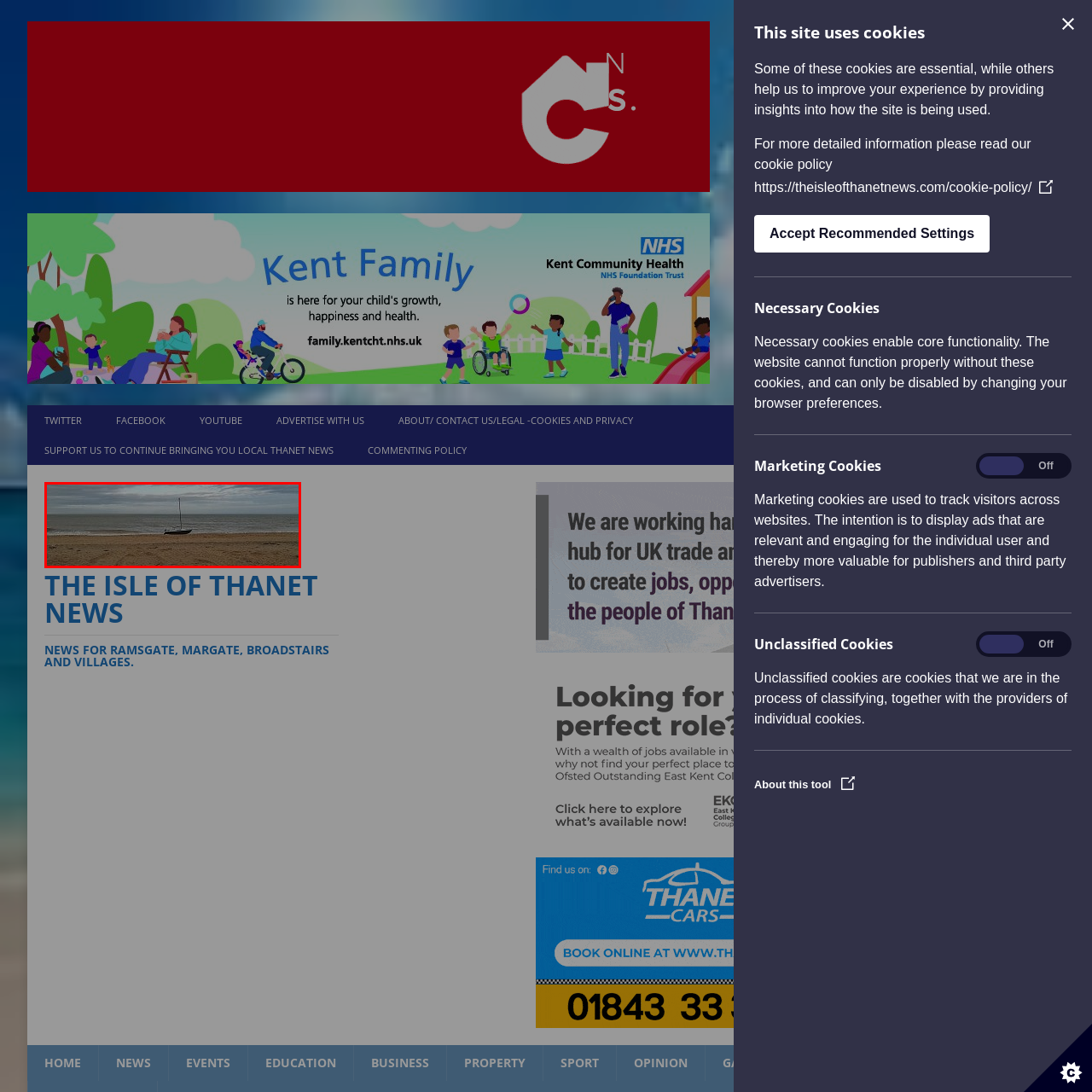Generate a detailed caption for the image within the red outlined area.

A serene coastal scene captures a solitary sailboat resting on a sandy beach, with gentle waves lapping at the shore. The calm waters stretch out to the horizon, where a muted sky filled with soft, gray clouds contrasts with the warmth of the sandy beach. This tranquil setting evokes a sense of peace and solitude, inviting viewers to contemplate the beauty of nature and the quiet moments by the sea. The sailboat, seemingly undisturbed, adds a touch of adventure and exploration, suggesting tales of journeys across the open water.